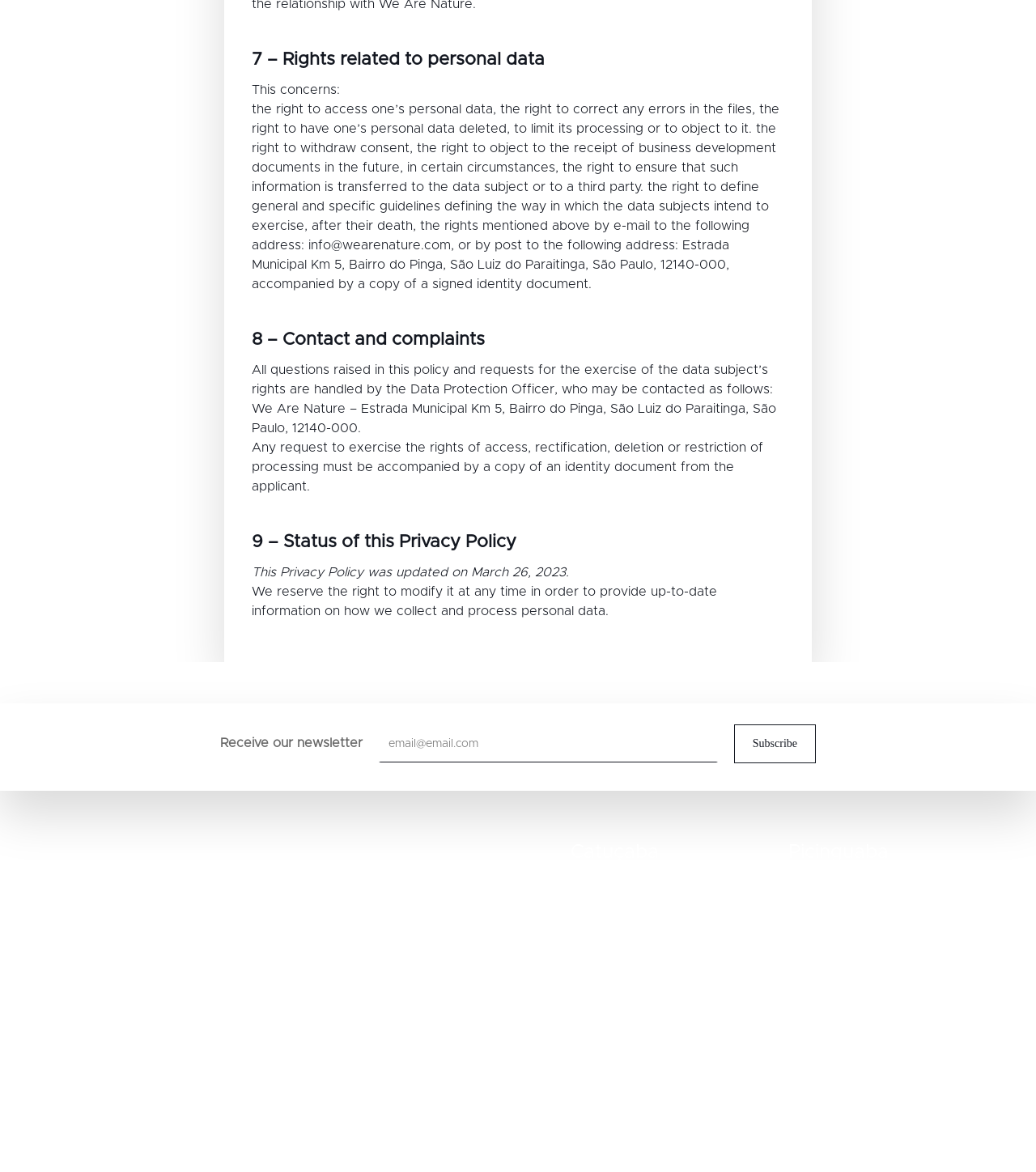Identify the bounding box coordinates for the element you need to click to achieve the following task: "Visit Fazenda Catuçaba | Pousada Picinguaba website". The coordinates must be four float values ranging from 0 to 1, formatted as [left, top, right, bottom].

[0.075, 0.905, 0.491, 0.921]